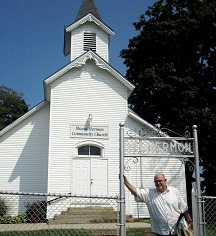What is the significance of the image in the context of the documentation series?
Provide a comprehensive and detailed answer to the question.

The image is part of a documentation series related to family history and community events, emphasizing the importance of such spaces in preserving collective memories and cultural identity, which suggests that the image plays a role in preserving collective memories.